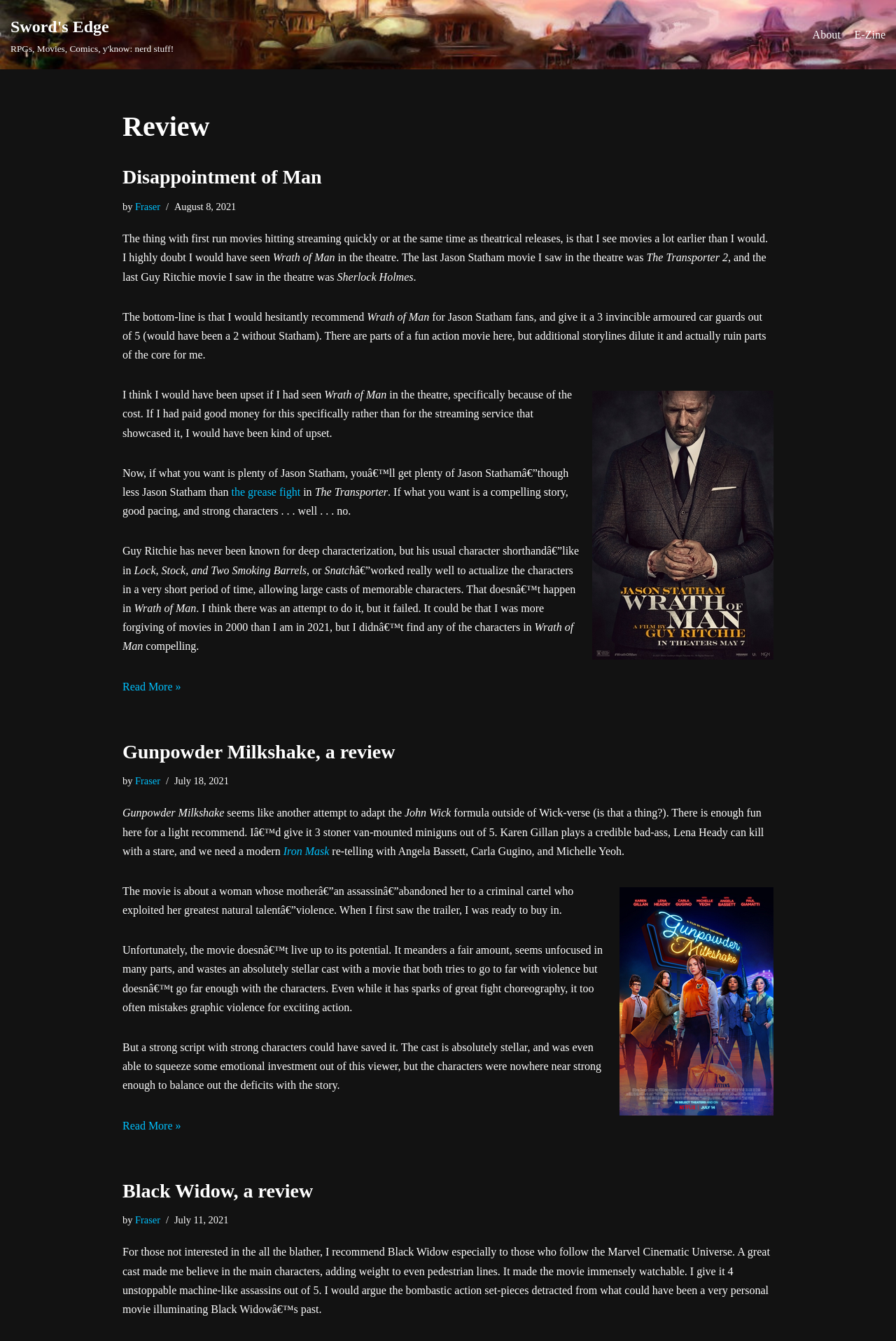Locate the bounding box coordinates of the element's region that should be clicked to carry out the following instruction: "Read the review of 'Wrath of Man'". The coordinates need to be four float numbers between 0 and 1, i.e., [left, top, right, bottom].

[0.137, 0.122, 0.863, 0.519]